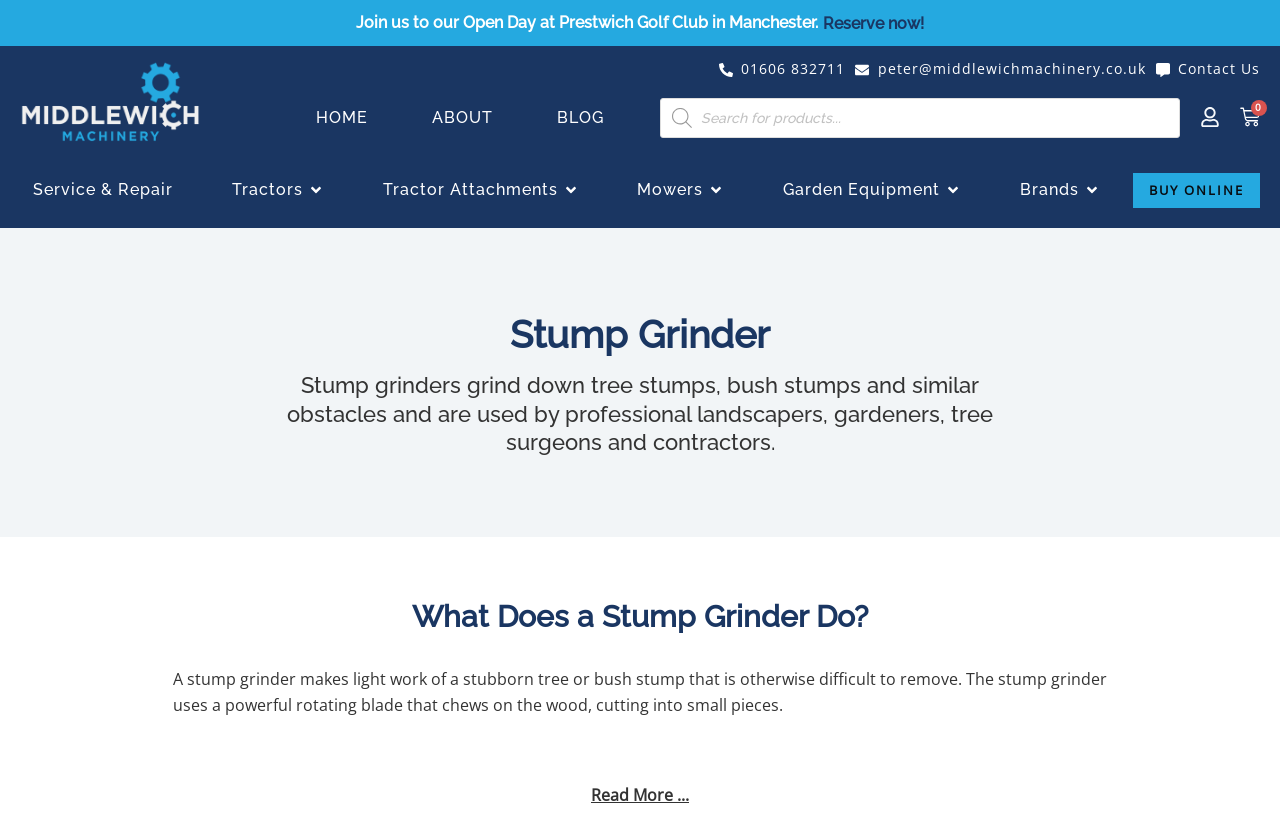Determine the bounding box coordinates of the region I should click to achieve the following instruction: "Go to HOME". Ensure the bounding box coordinates are four float numbers between 0 and 1, i.e., [left, top, right, bottom].

None